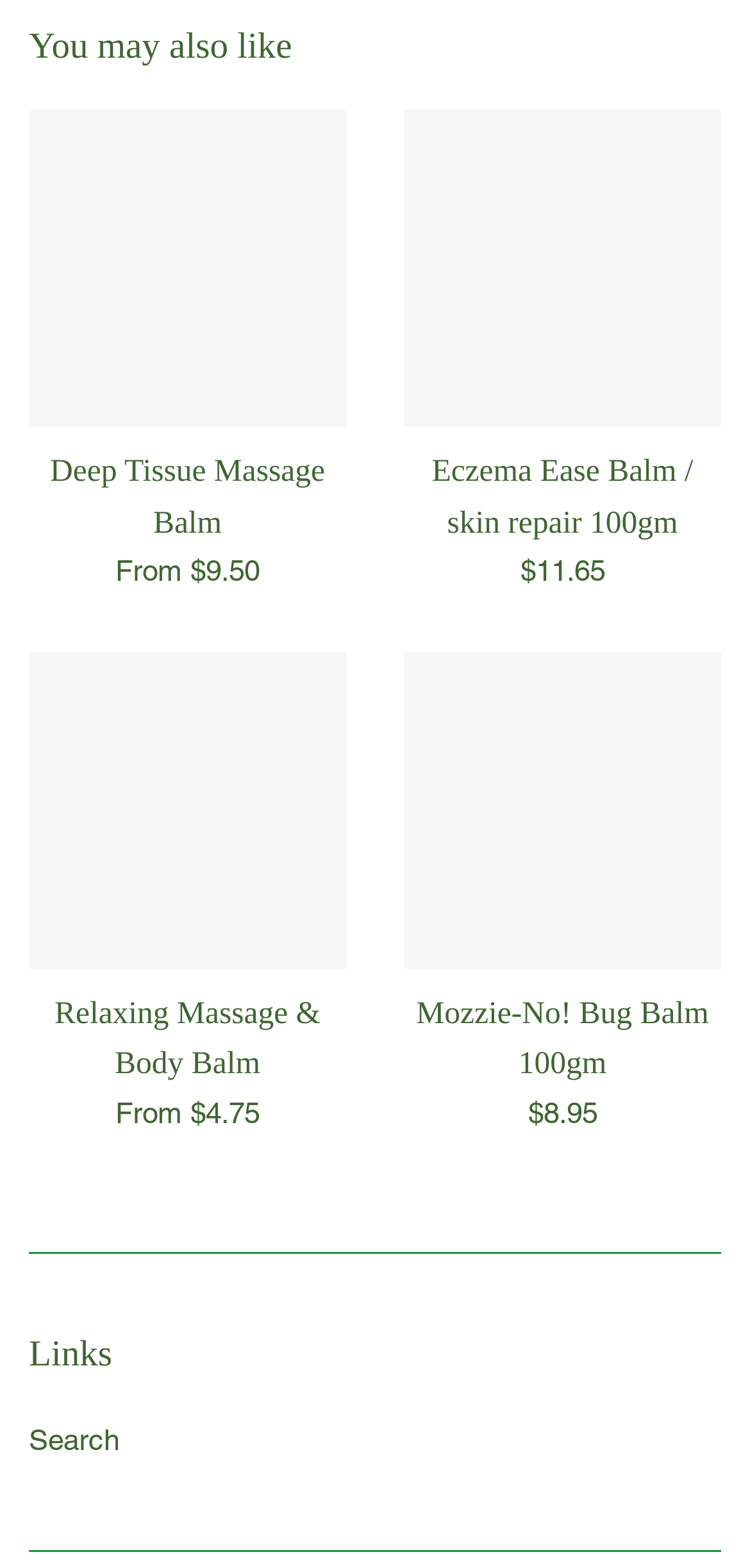Please find the bounding box coordinates of the clickable region needed to complete the following instruction: "Click on the 'Deep Tissue Massage Balm' link". The bounding box coordinates must consist of four float numbers between 0 and 1, i.e., [left, top, right, bottom].

[0.038, 0.07, 0.462, 0.273]